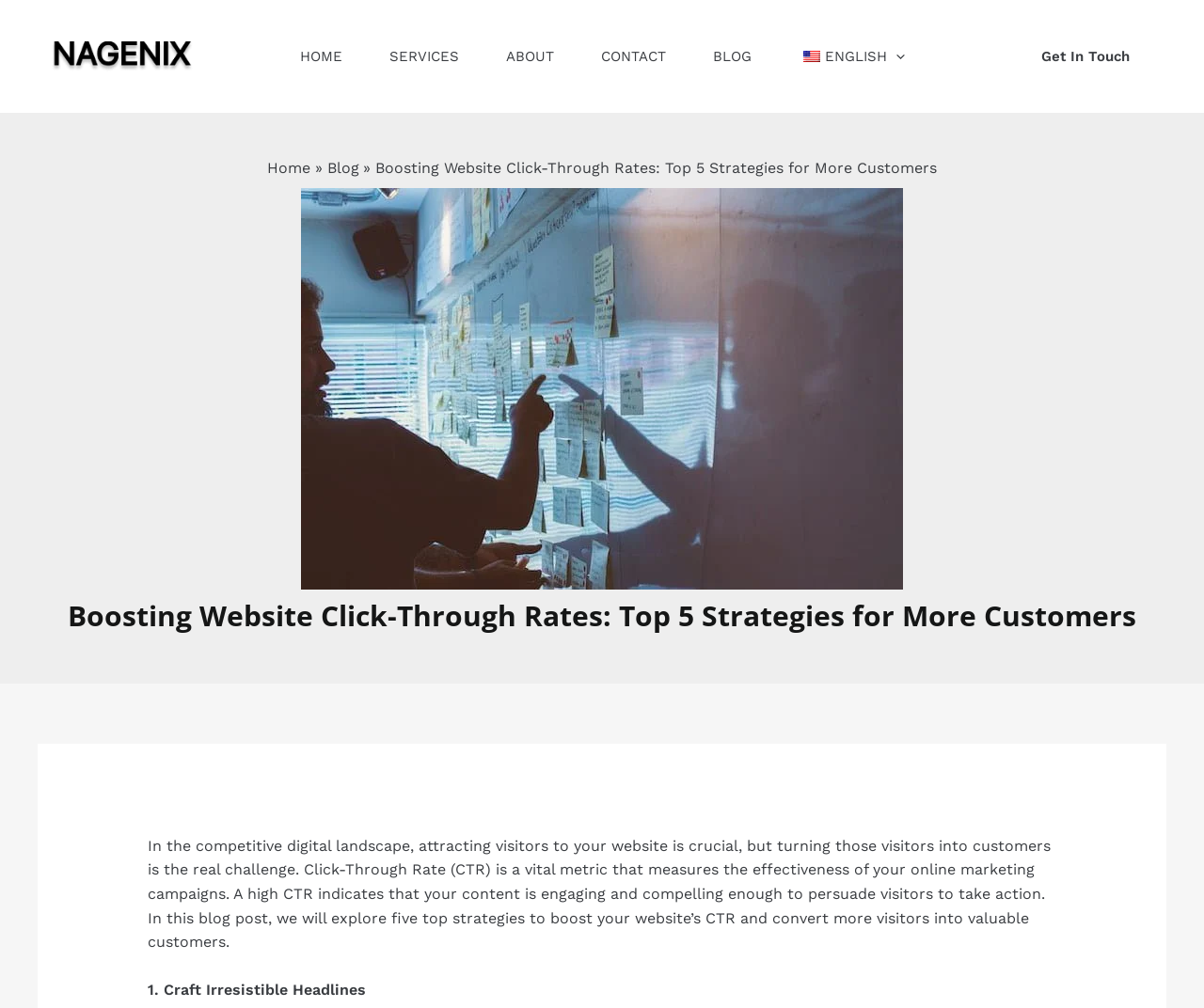Using the description: "Get In Touch", identify the bounding box of the corresponding UI element in the screenshot.

[0.846, 0.037, 0.957, 0.075]